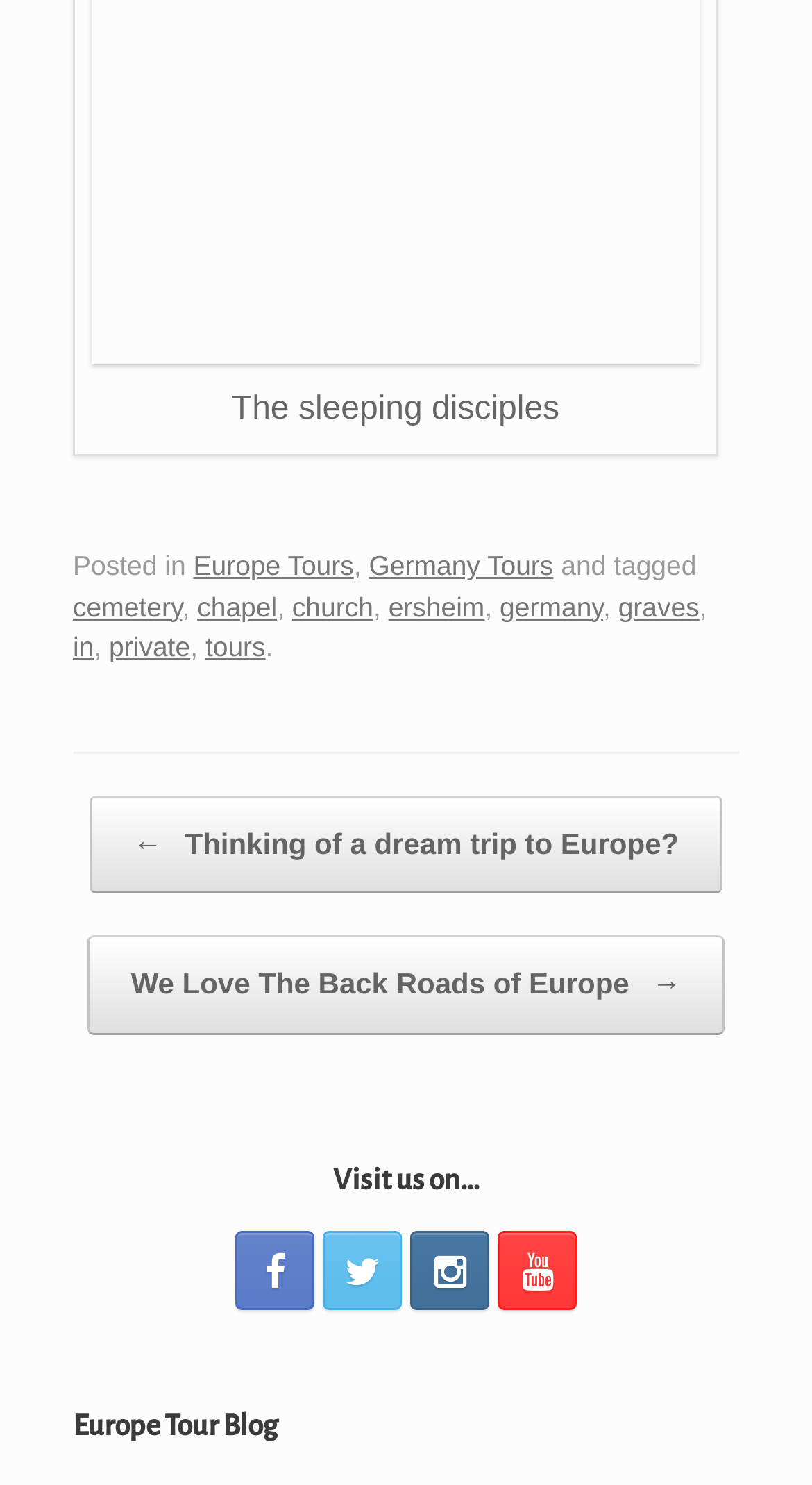Find the bounding box coordinates of the element's region that should be clicked in order to follow the given instruction: "Follow the link to Facebook". The coordinates should consist of four float numbers between 0 and 1, i.e., [left, top, right, bottom].

[0.29, 0.829, 0.387, 0.882]